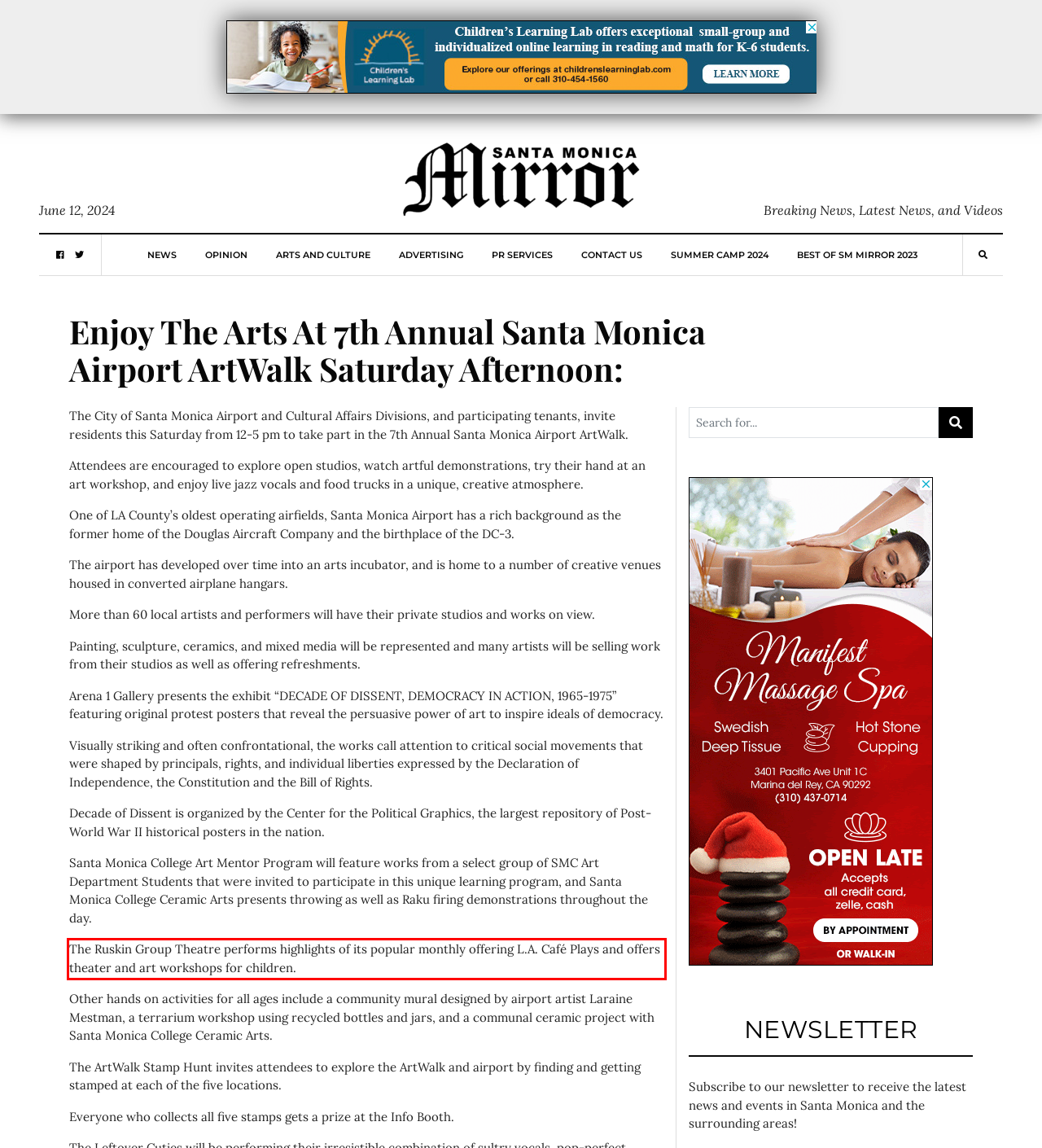Please extract the text content from the UI element enclosed by the red rectangle in the screenshot.

The Ruskin Group Theatre performs highlights of its popular monthly offering L.A. Café Plays and offers theater and art workshops for children.